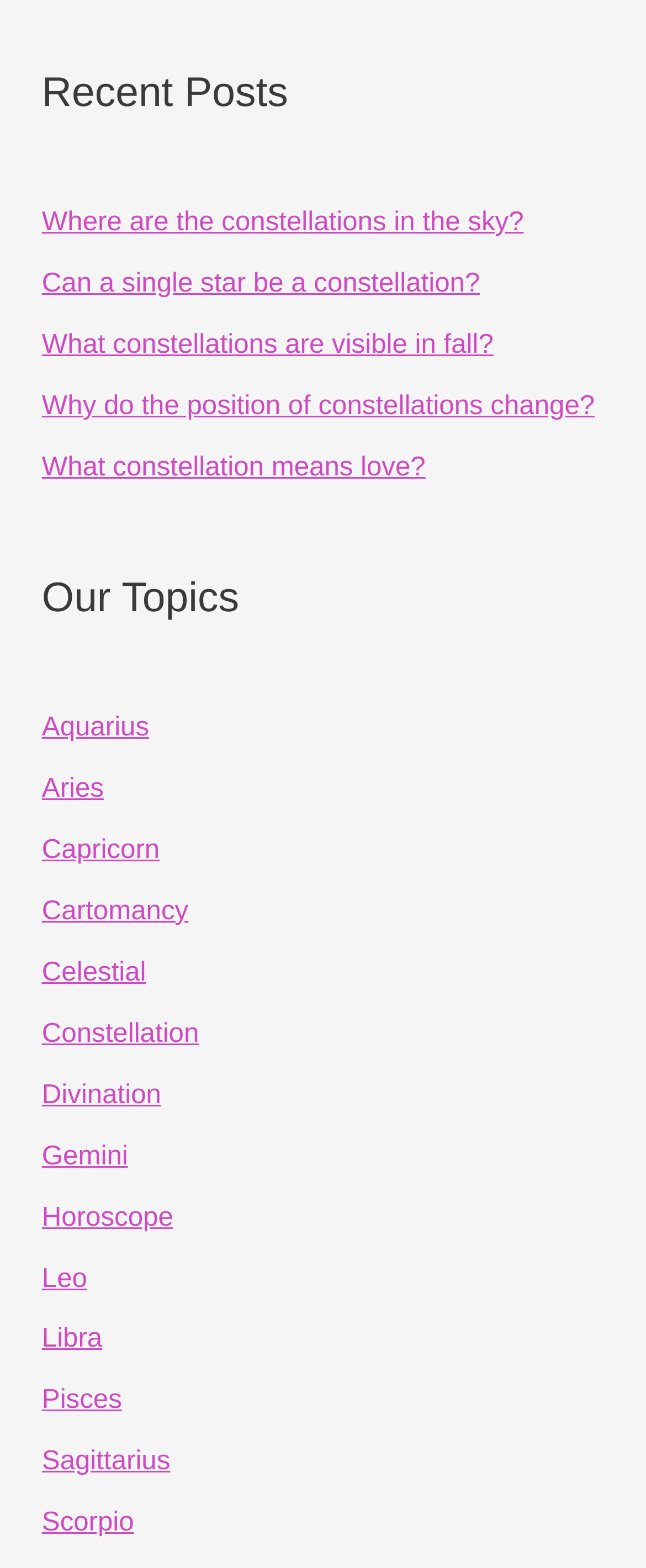What is the first topic listed under 'Our Topics'?
Provide a thorough and detailed answer to the question.

I looked at the links under the 'Our Topics' heading and found that the first topic listed is 'Aquarius'.